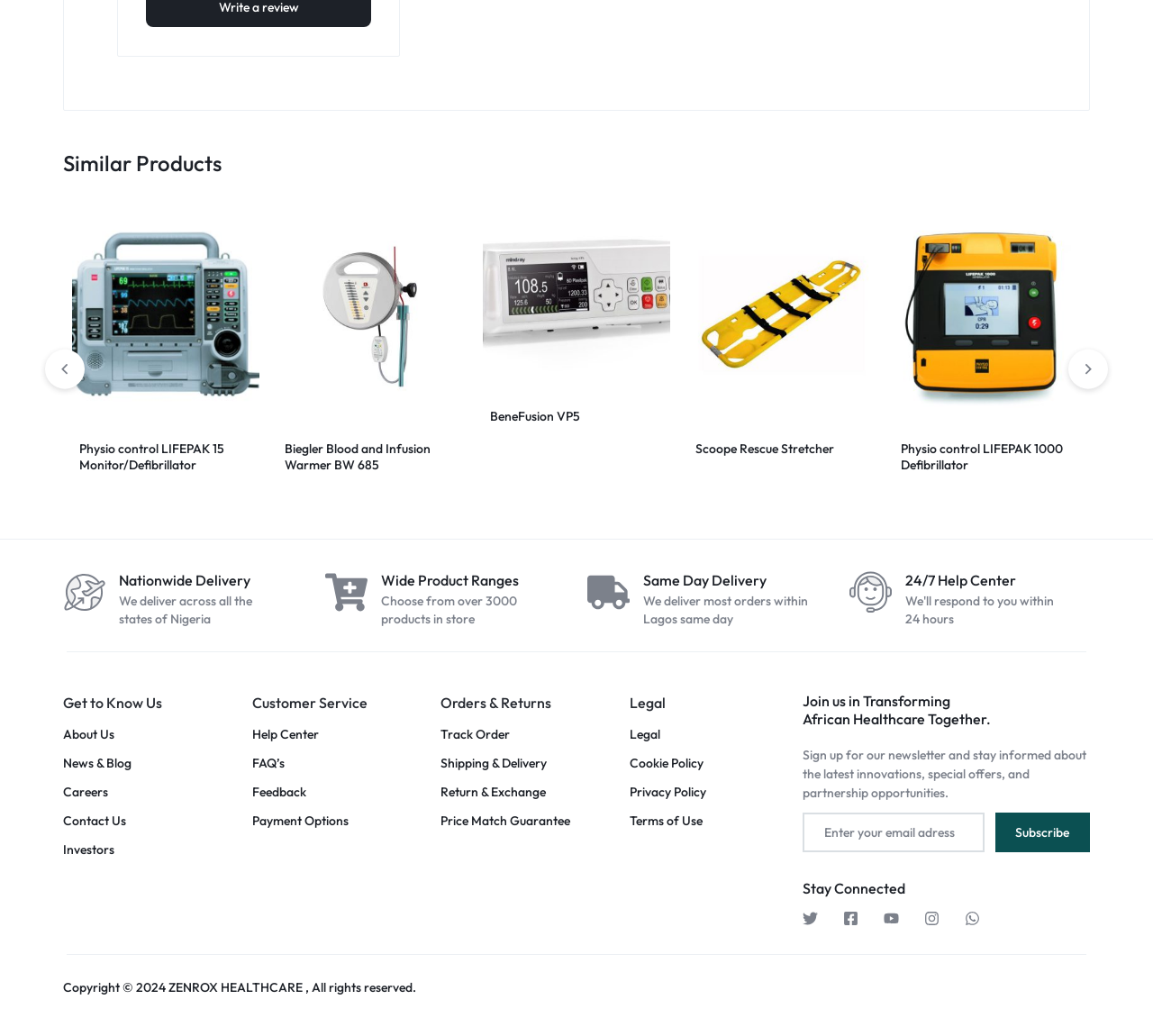Find the bounding box coordinates of the area that needs to be clicked in order to achieve the following instruction: "Click on the 'Physio control LIFEPAK 15 Monitor/Defibrillator' link". The coordinates should be specified as four float numbers between 0 and 1, i.e., [left, top, right, bottom].

[0.069, 0.425, 0.195, 0.457]